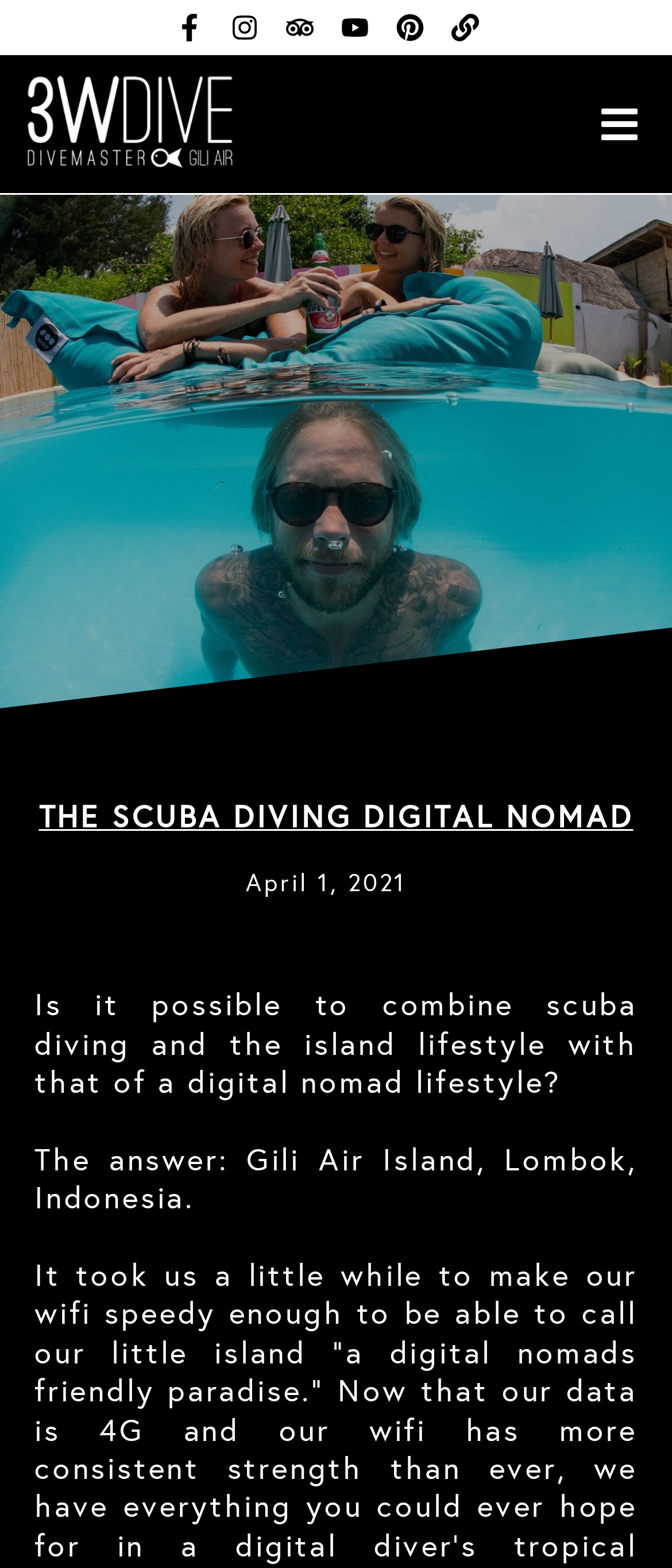How many social media links are present at the top of the webpage?
Kindly give a detailed and elaborate answer to the question.

I counted the number of social media links by looking at the top section of the webpage, where I found links to Facebook, Instagram, Tripadvisor, Youtube, and Pinterest.